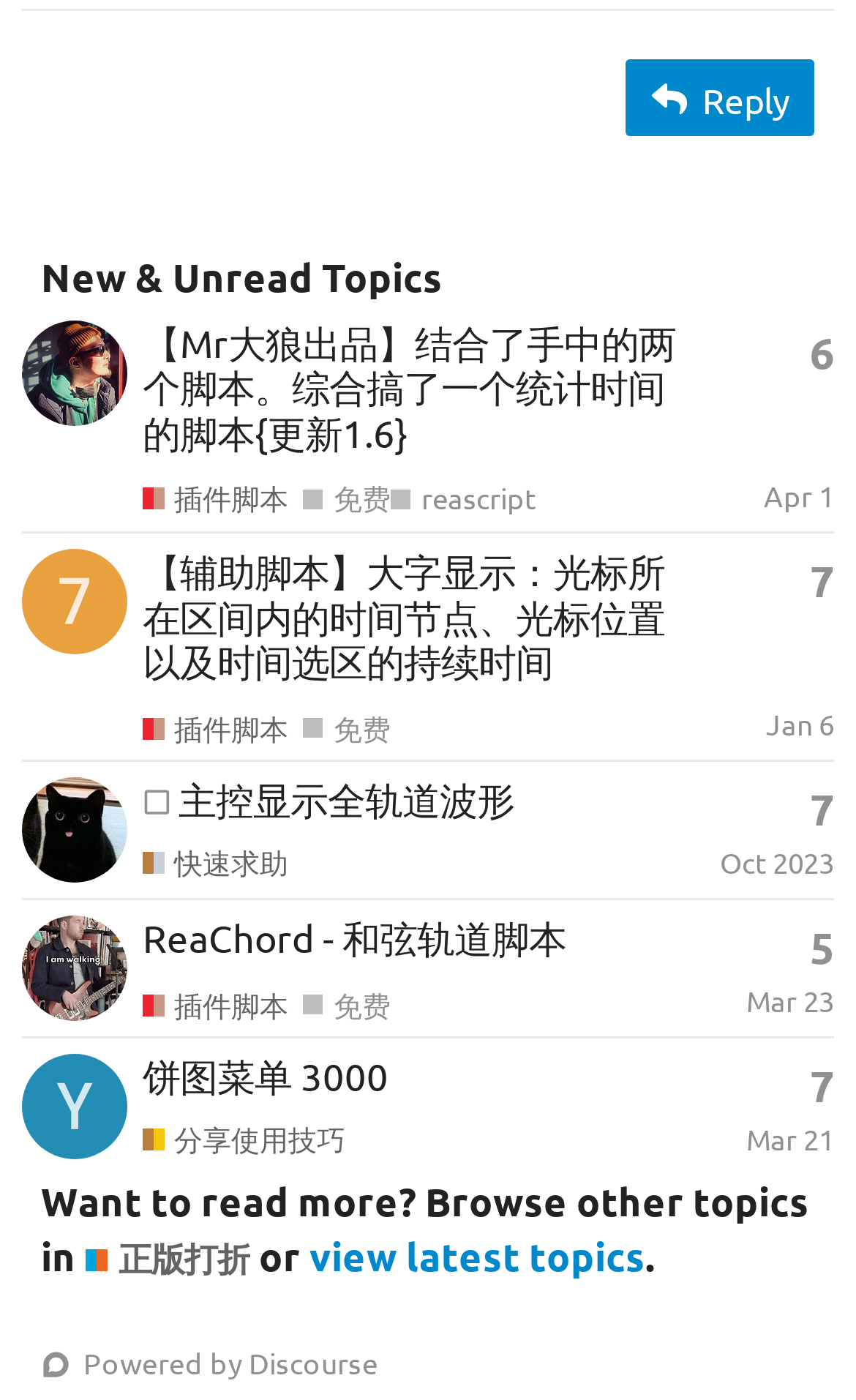Please identify the bounding box coordinates of the element that needs to be clicked to execute the following command: "Browse 'New & Unread Topics'". Provide the bounding box using four float numbers between 0 and 1, formatted as [left, top, right, bottom].

[0.026, 0.178, 0.974, 0.217]